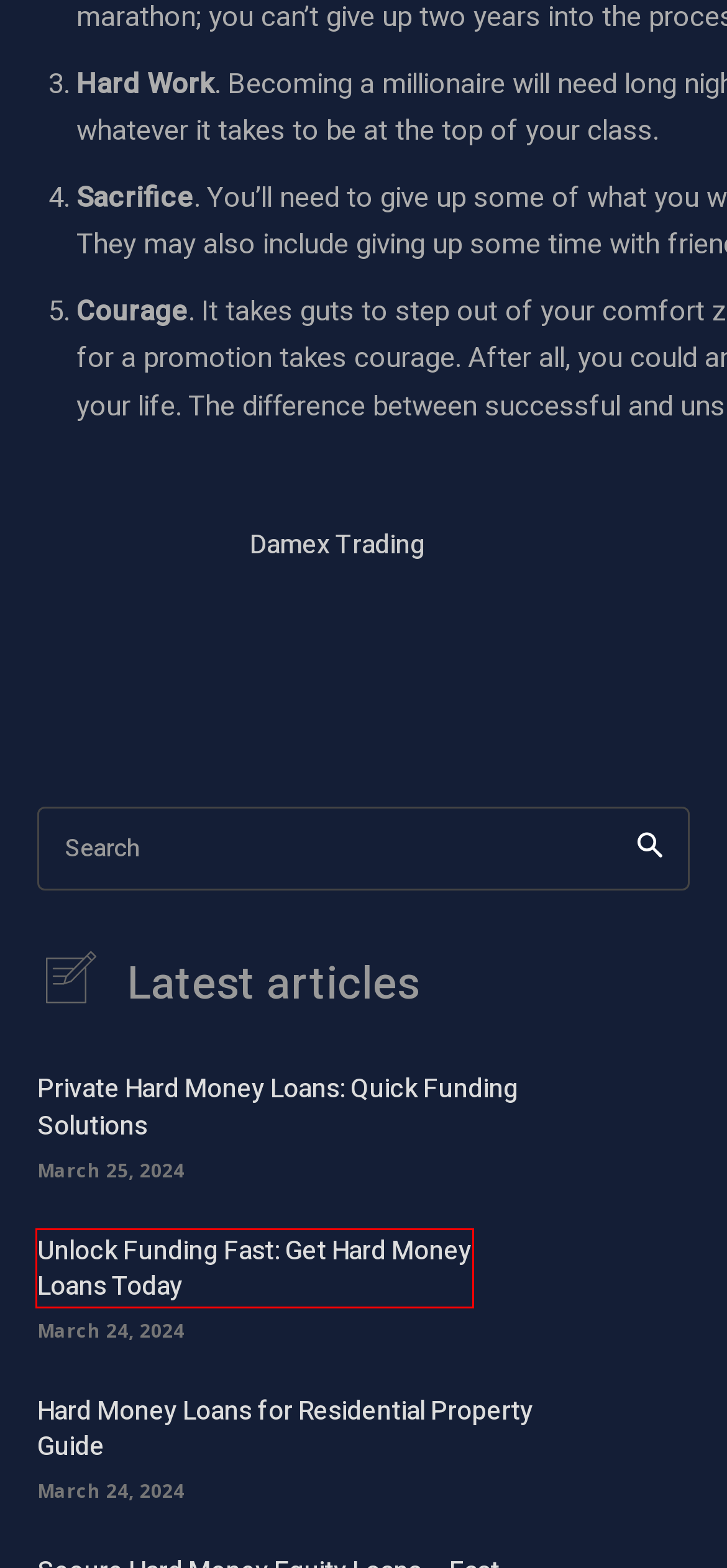Observe the screenshot of a webpage with a red bounding box around an element. Identify the webpage description that best fits the new page after the element inside the bounding box is clicked. The candidates are:
A. Asset Allocation & Diversification - Damex Trading Company
B. Private Money Lenders - Damex Trading Company
C. Unlock Funding Fast: Get Hard Money Loans Today
D. Hard Money Loans for Residential Property Guide
E. logistics management services Archives - Damex Trading Company
F. Equity Investments Plan - Damex Trading Company
G. Contact Us - Damex Trading Company
H. Private Hard Money Loans: Quick Funding Solutions

C